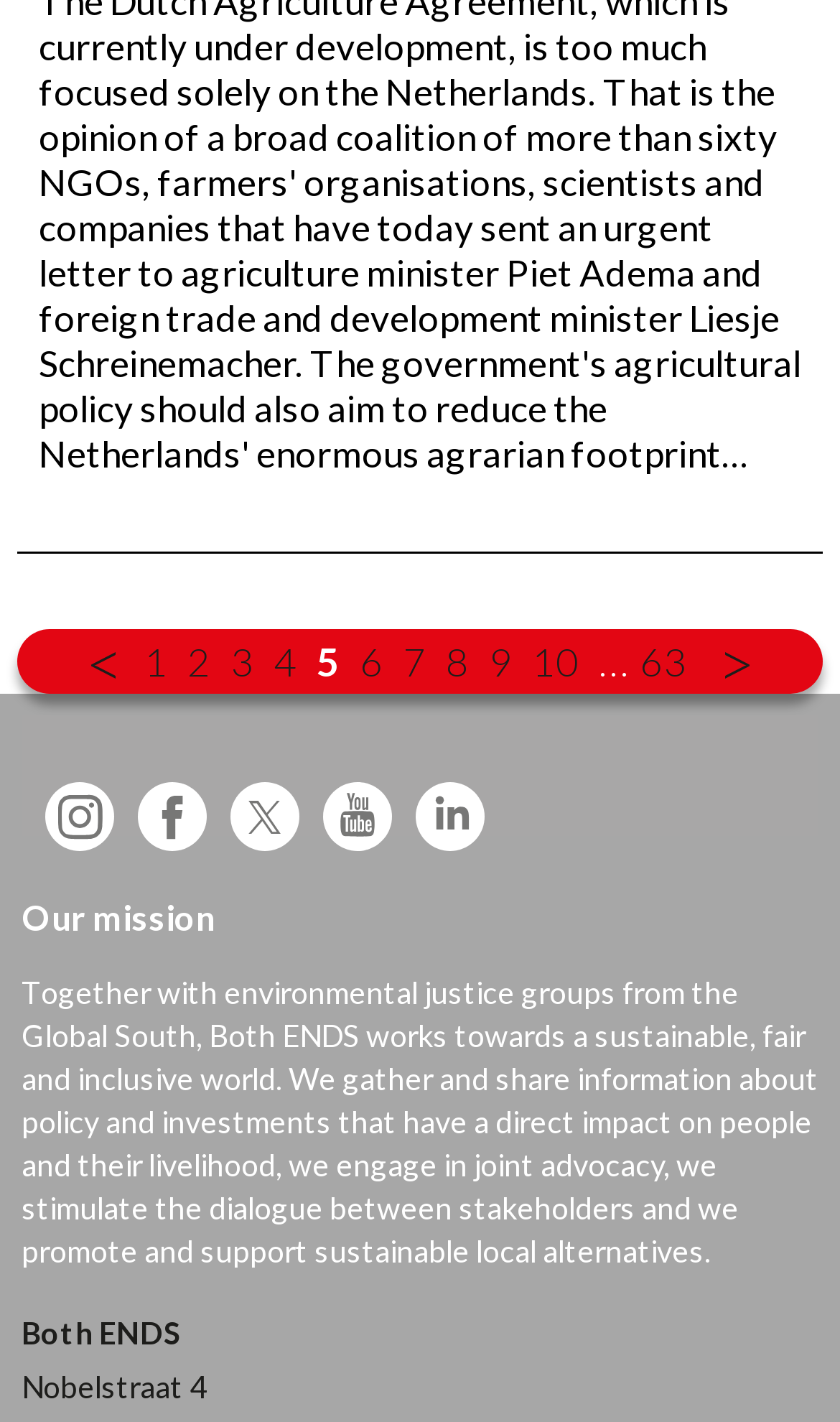Identify the bounding box coordinates necessary to click and complete the given instruction: "click the next page link".

[0.854, 0.442, 0.903, 0.487]